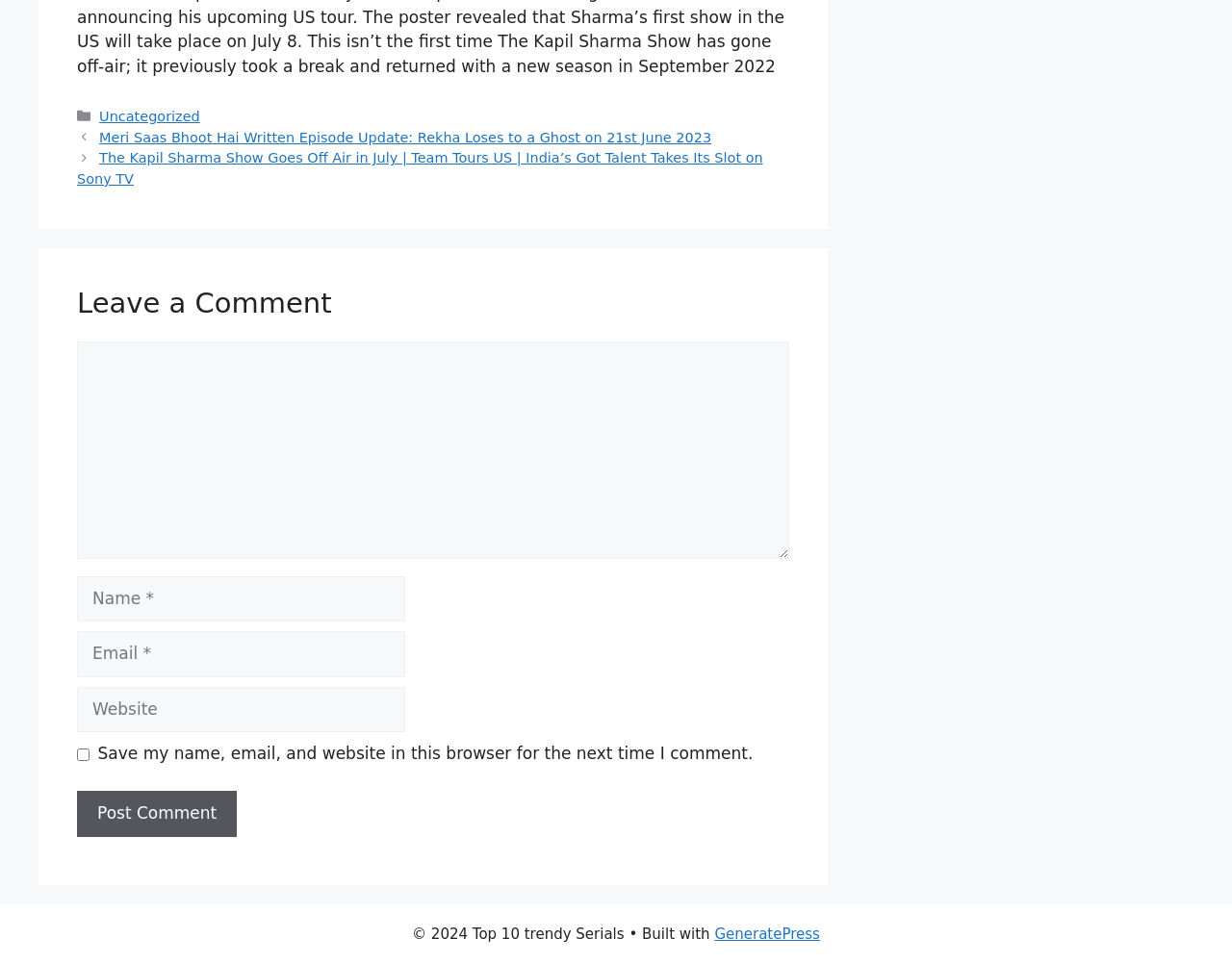Locate the bounding box coordinates of the element that needs to be clicked to carry out the instruction: "Visit the GeneratePress website". The coordinates should be given as four float numbers ranging from 0 to 1, i.e., [left, top, right, bottom].

[0.58, 0.96, 0.666, 0.978]